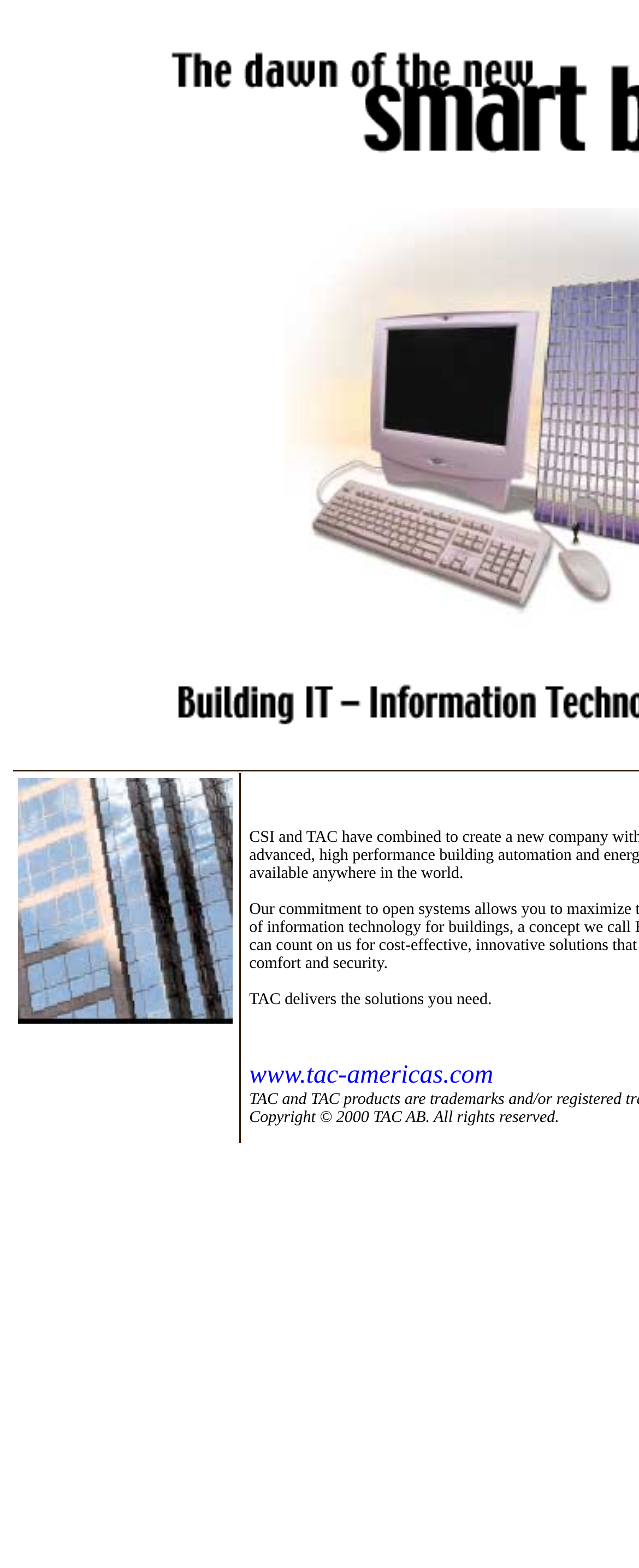Explain in detail what you observe on this webpage.

The webpage is an advertisement for TAC-Americas, featuring a showcase ad. The ad is divided into two main sections, each occupying roughly half of the page. On the left side, there is a large image taking up most of the space. On the right side, there is another large image, accompanied by three lines of text and a link.

The first line of text reads "TAC delivers the solutions you need." It is positioned near the top of the right section, above the image. Below this text, there is a link to the company's website, "www.tac-americas.com". At the very bottom of the right section, there is a copyright notice stating "Copyright © 2000 TAC AB. All rights reserved."